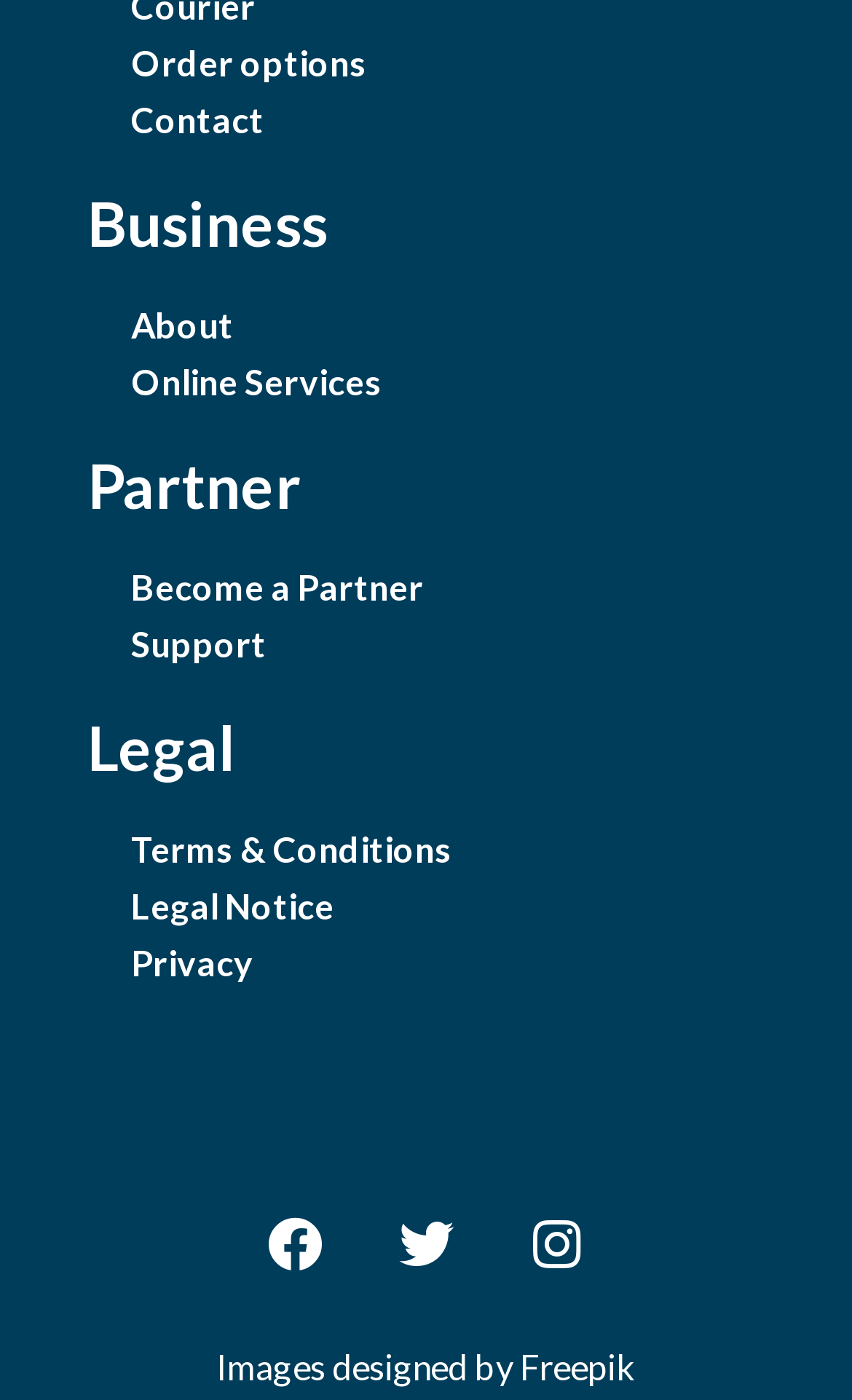Given the webpage screenshot and the description, determine the bounding box coordinates (top-left x, top-left y, bottom-right x, bottom-right y) that define the location of the UI element matching this description: Images designed by Freepik

[0.254, 0.961, 0.746, 0.991]